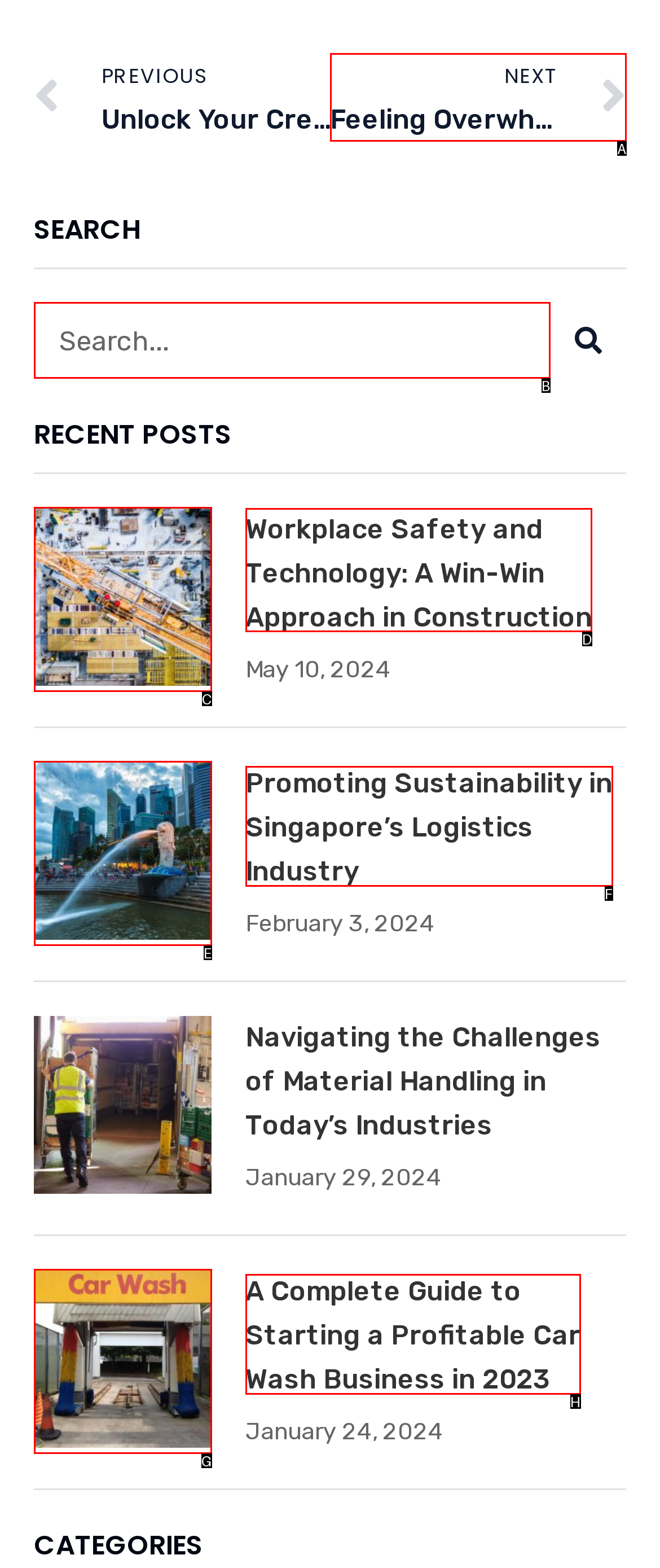Choose the letter that corresponds to the correct button to accomplish the task: Read the article about Workplace Safety and Technology
Reply with the letter of the correct selection only.

D